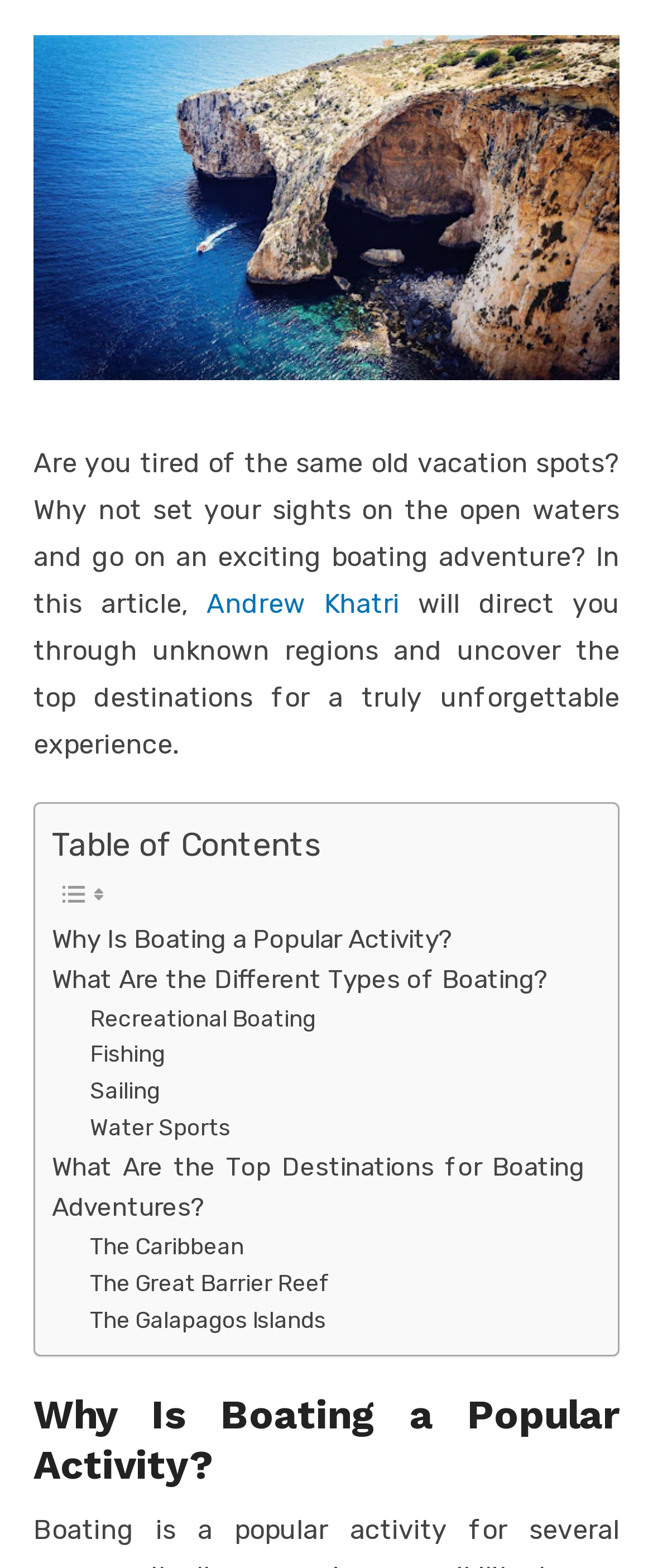Give a concise answer of one word or phrase to the question: 
How many types of boating are mentioned?

4